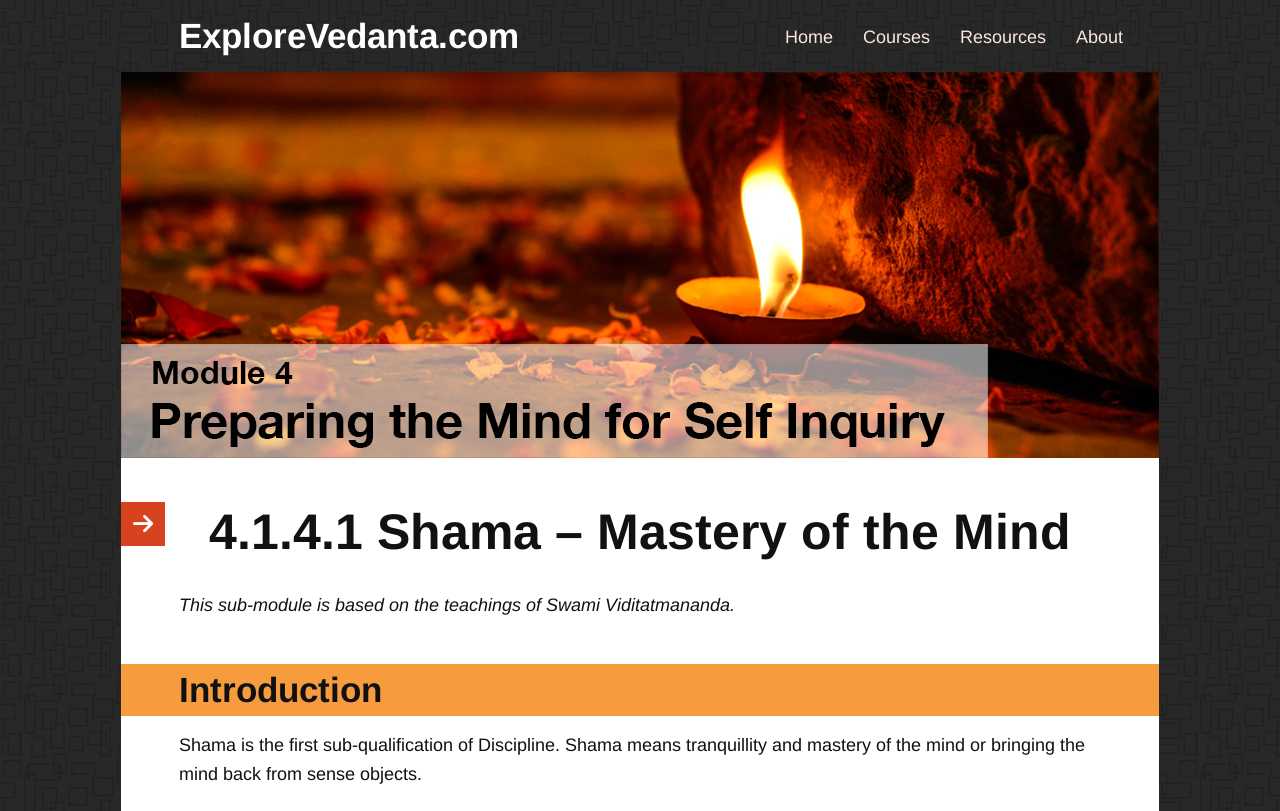Locate the bounding box of the UI element based on this description: "About". Provide four float numbers between 0 and 1 as [left, top, right, bottom].

[0.829, 0.021, 0.889, 0.07]